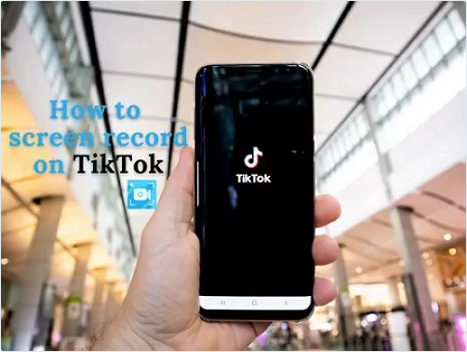Based on what you see in the screenshot, provide a thorough answer to this question: What is the atmosphere of the background environment?

The background environment in the image appears to be a modern interior space, likely a public area such as a mall or airport, characterized by large windows that allow natural light to enter, creating a bright and spacious atmosphere.